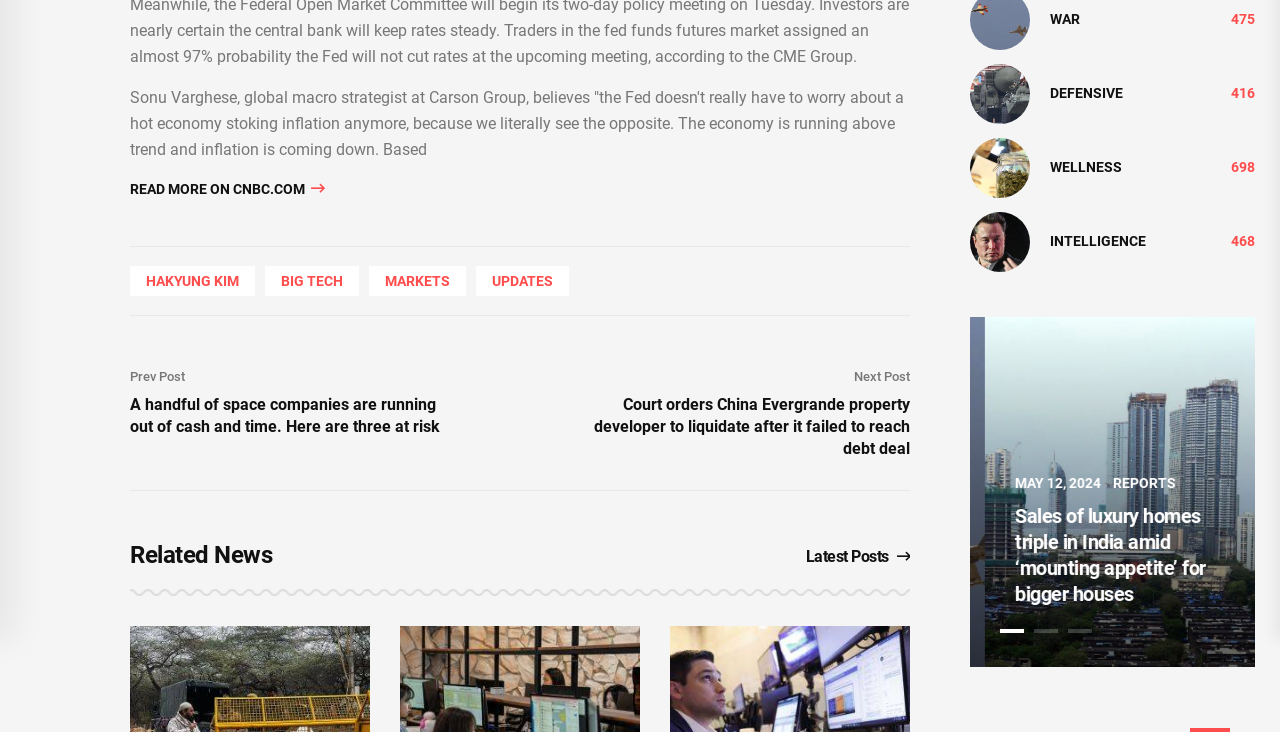Bounding box coordinates should be in the format (top-left x, top-left y, bottom-right x, bottom-right y) and all values should be floating point numbers between 0 and 1. Determine the bounding box coordinate for the UI element described as: Read more on cnbc.com

[0.102, 0.243, 0.711, 0.274]